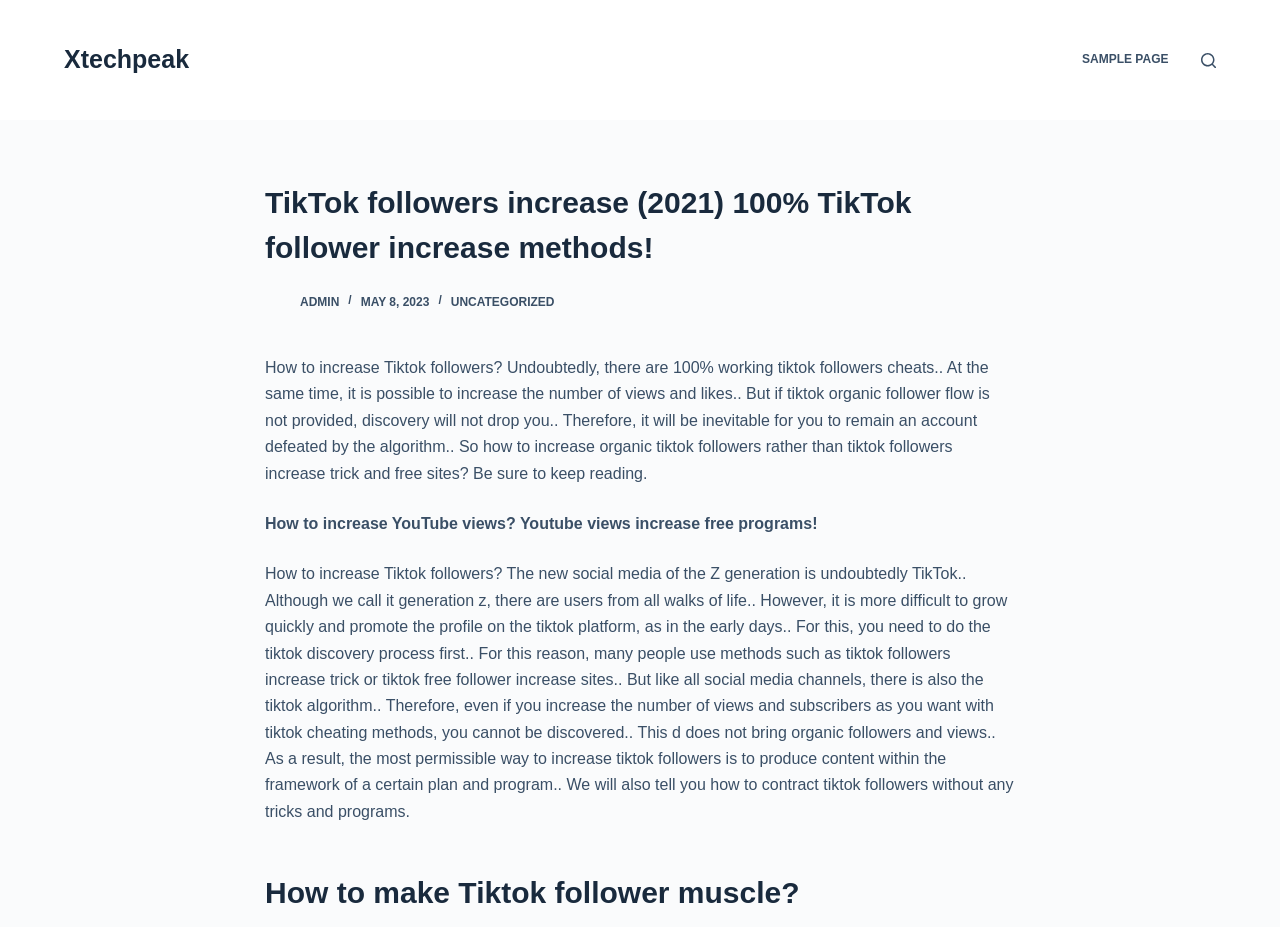How many articles are on the webpage?
Offer a detailed and exhaustive answer to the question.

I counted at least three separate articles or sections on the webpage, each with its own heading and content, discussing different aspects of increasing TikTok followers.